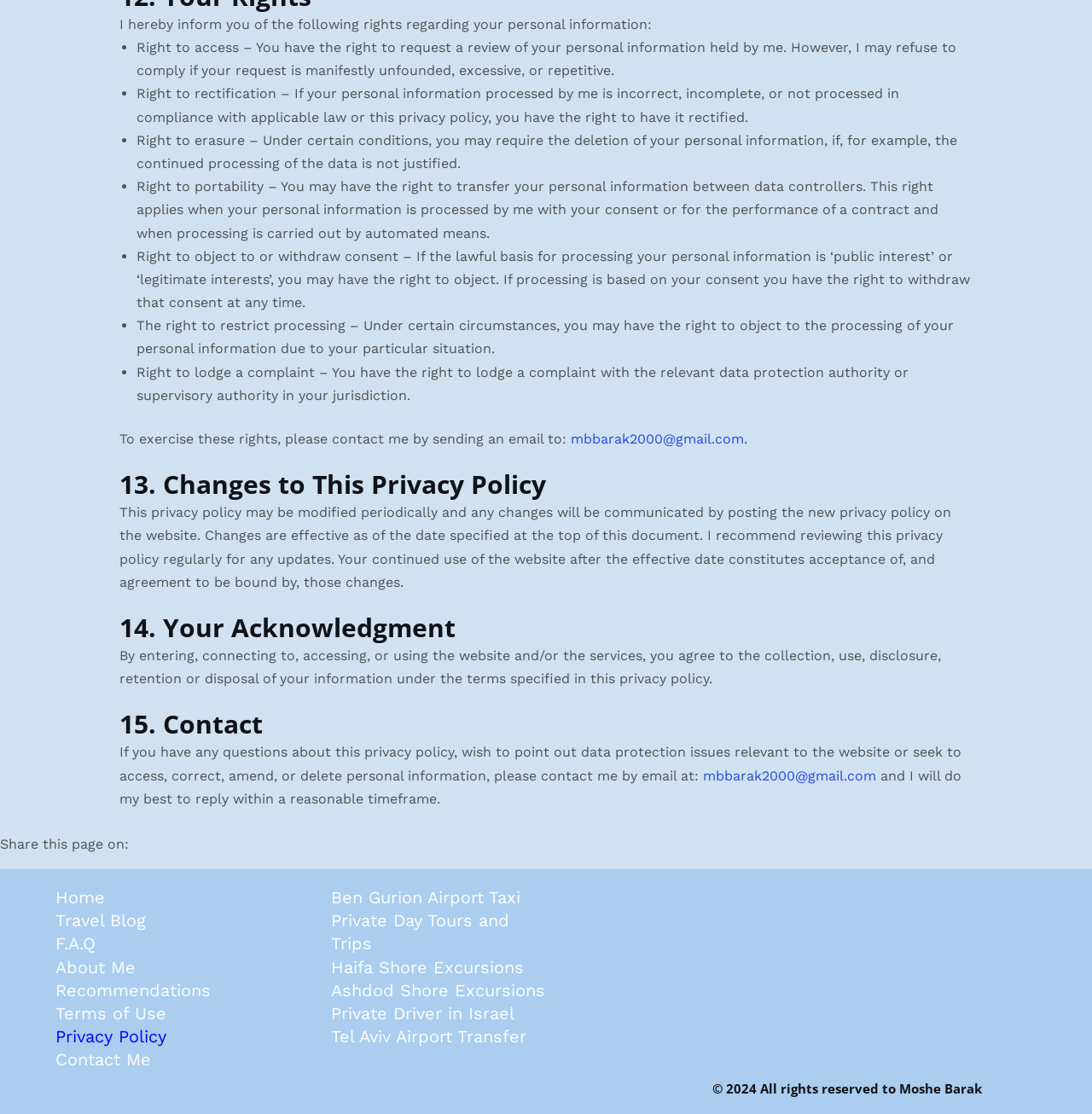How can users exercise their rights?
Use the screenshot to answer the question with a single word or phrase.

Contact me by email